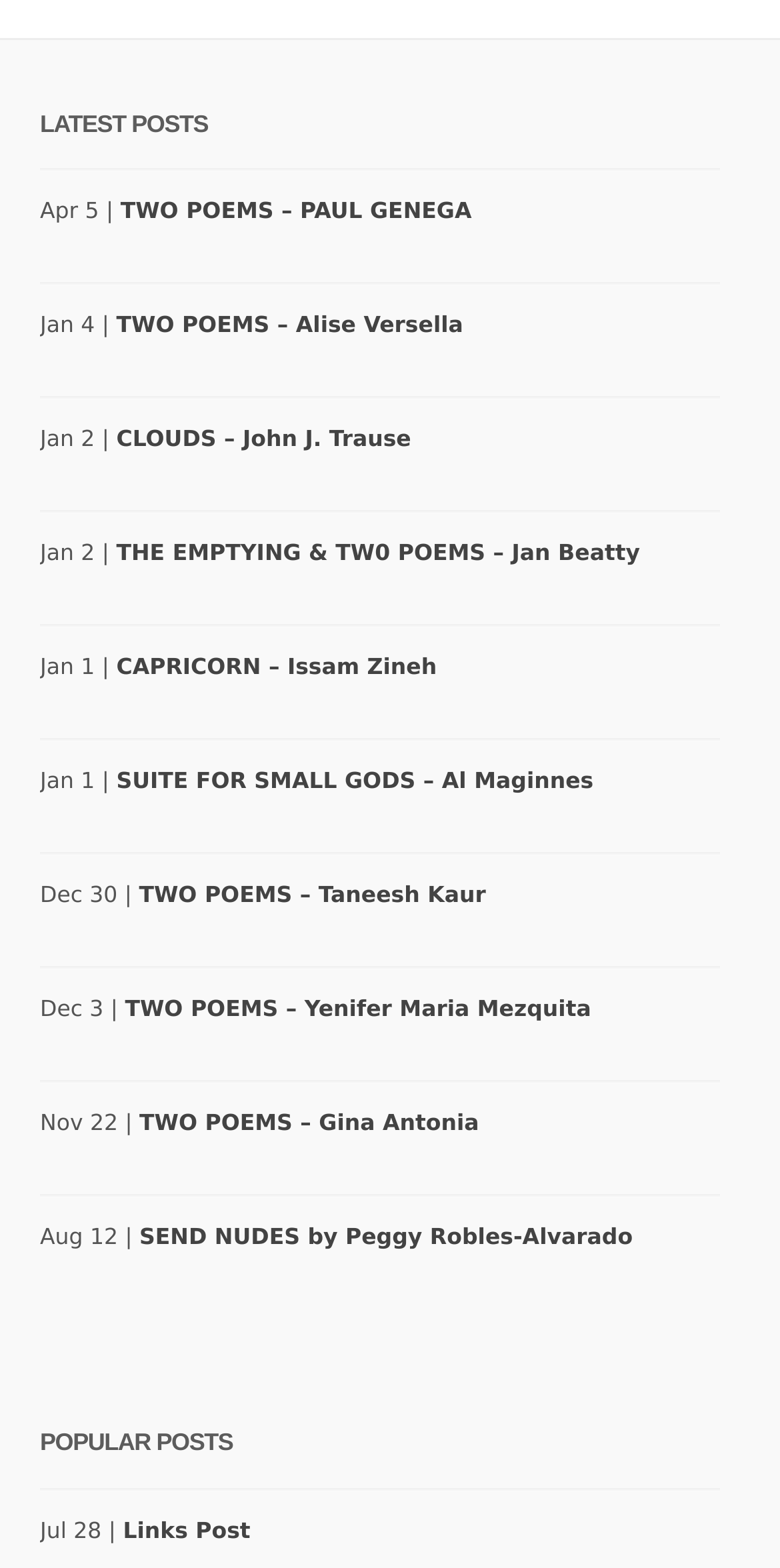Give a one-word or short phrase answer to the question: 
What is the category of the posts below the 'LATEST POSTS' heading?

Latest posts